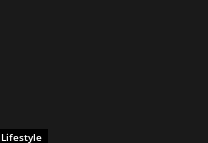Offer a detailed narrative of the image's content.

The image features a sleek and modern design, predominantly in dark shades, which evokes a sophisticated ambiance. At the bottom left corner, the word "Lifestyle" is displayed in a bold, serene font, suggesting a focus on lifestyle-related topics. This stylistic choice aligns with themes commonly associated with modern living, wellness, and self-care. The overall aesthetic of the image complements a contemporary lifestyle and invites viewers to explore related content, making it an appealing visual element for articles or sections dedicated to lifestyle discussions.